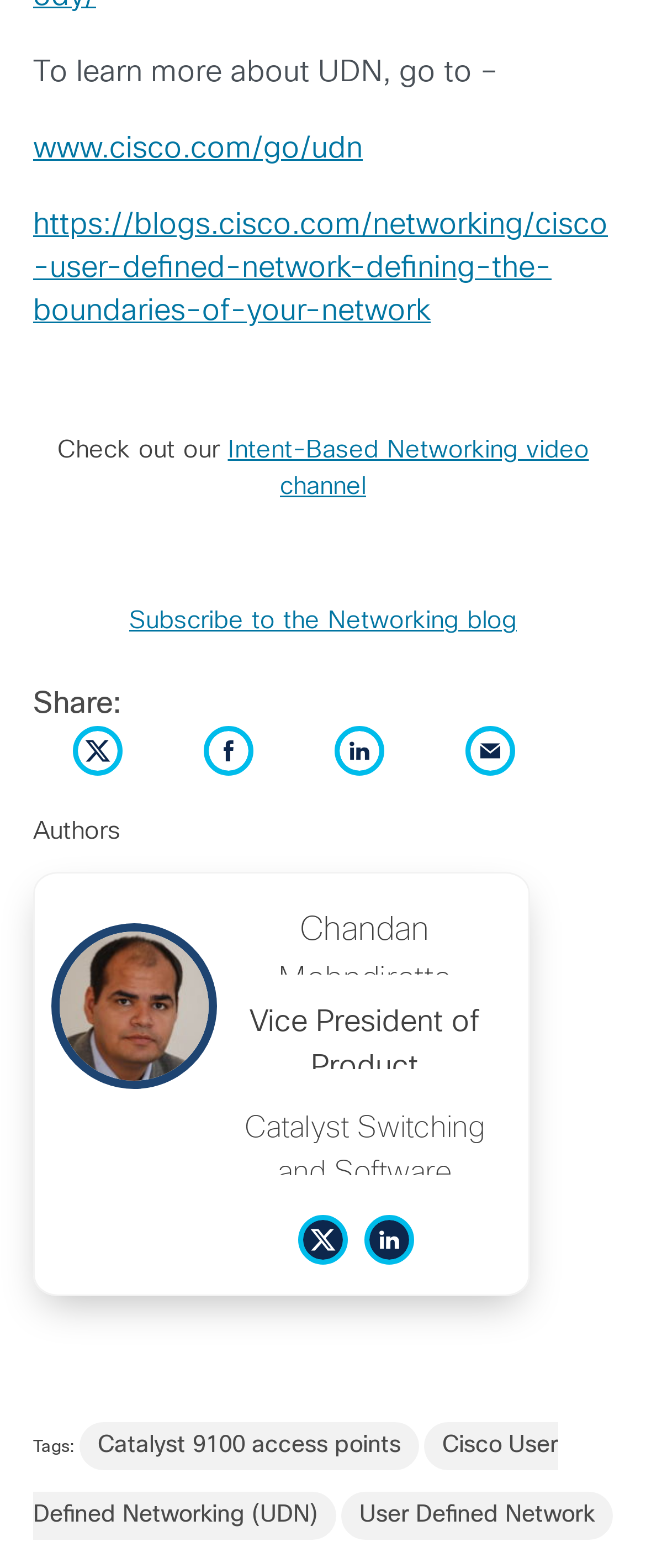Locate the bounding box coordinates of the clickable region necessary to complete the following instruction: "Share on Twitter". Provide the coordinates in the format of four float numbers between 0 and 1, i.e., [left, top, right, bottom].

[0.114, 0.487, 0.191, 0.497]